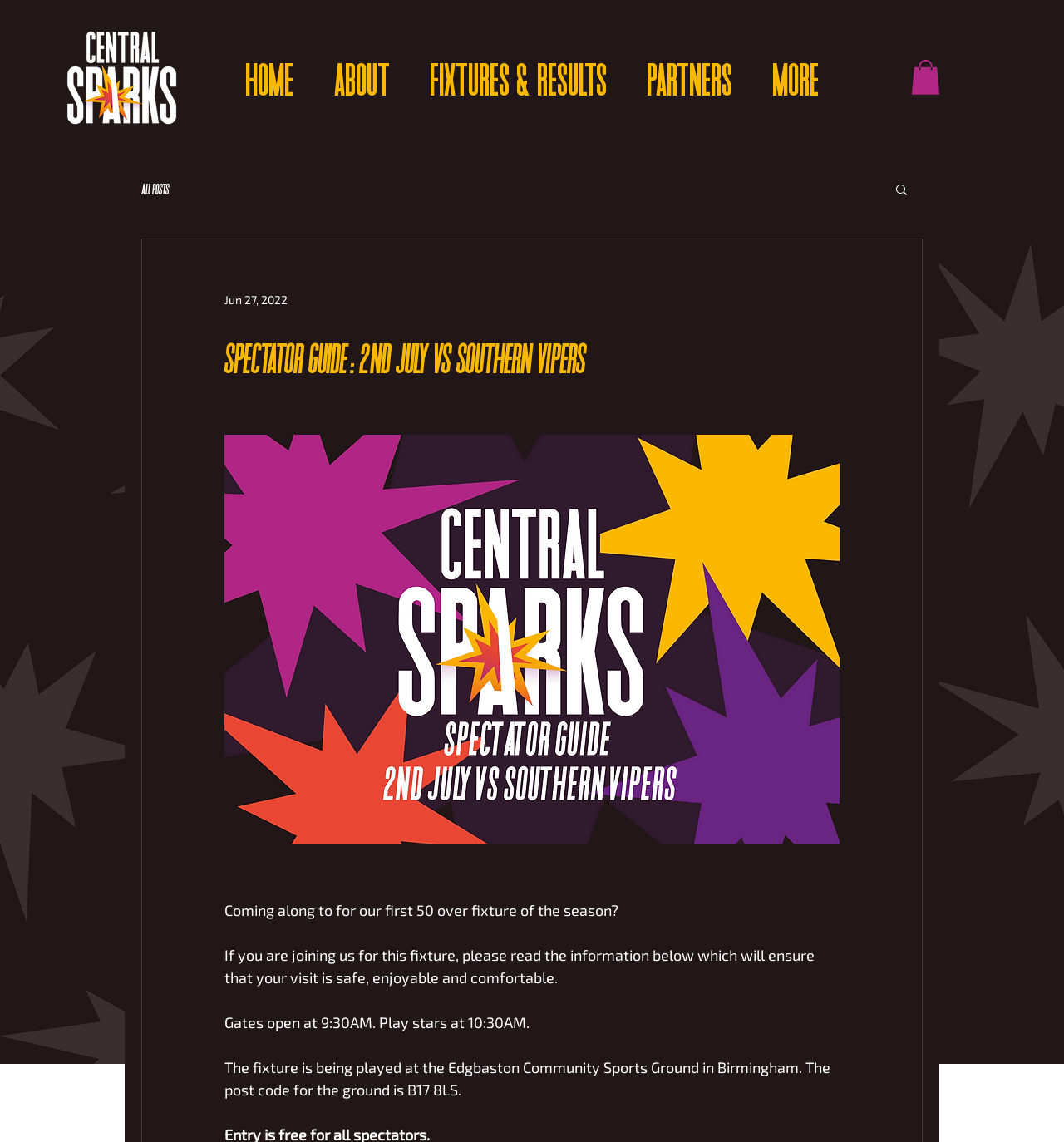Determine the bounding box coordinates for the region that must be clicked to execute the following instruction: "Click the Central Sparks logo".

[0.041, 0.0, 0.188, 0.136]